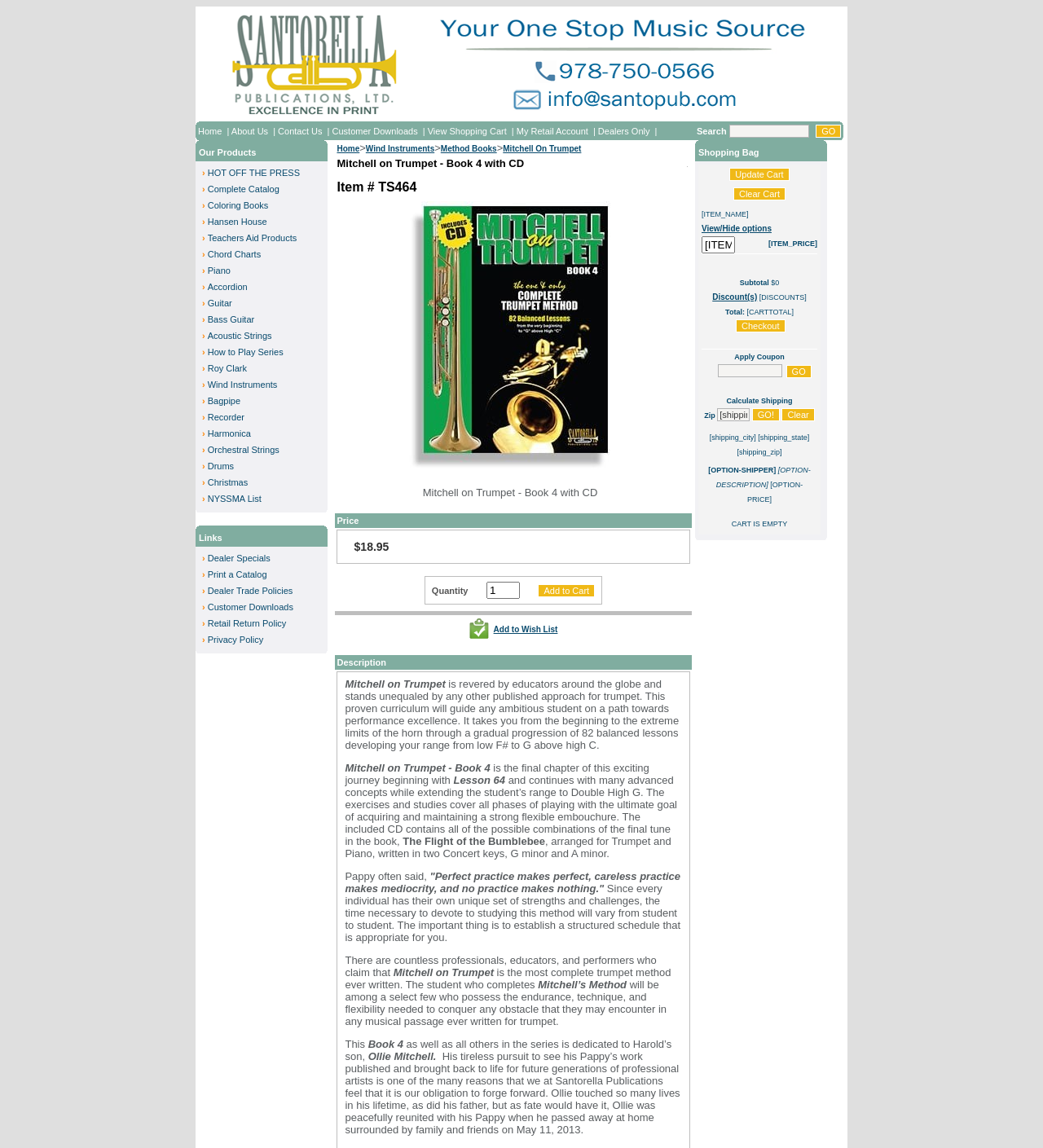What is the purpose of the search bar?
Can you give a detailed and elaborate answer to the question?

The search bar is located at the top right corner of the webpage, and it allows users to input keywords to search for specific content within the website. The presence of a search bar suggests that the website has a large amount of content that users may want to search through.